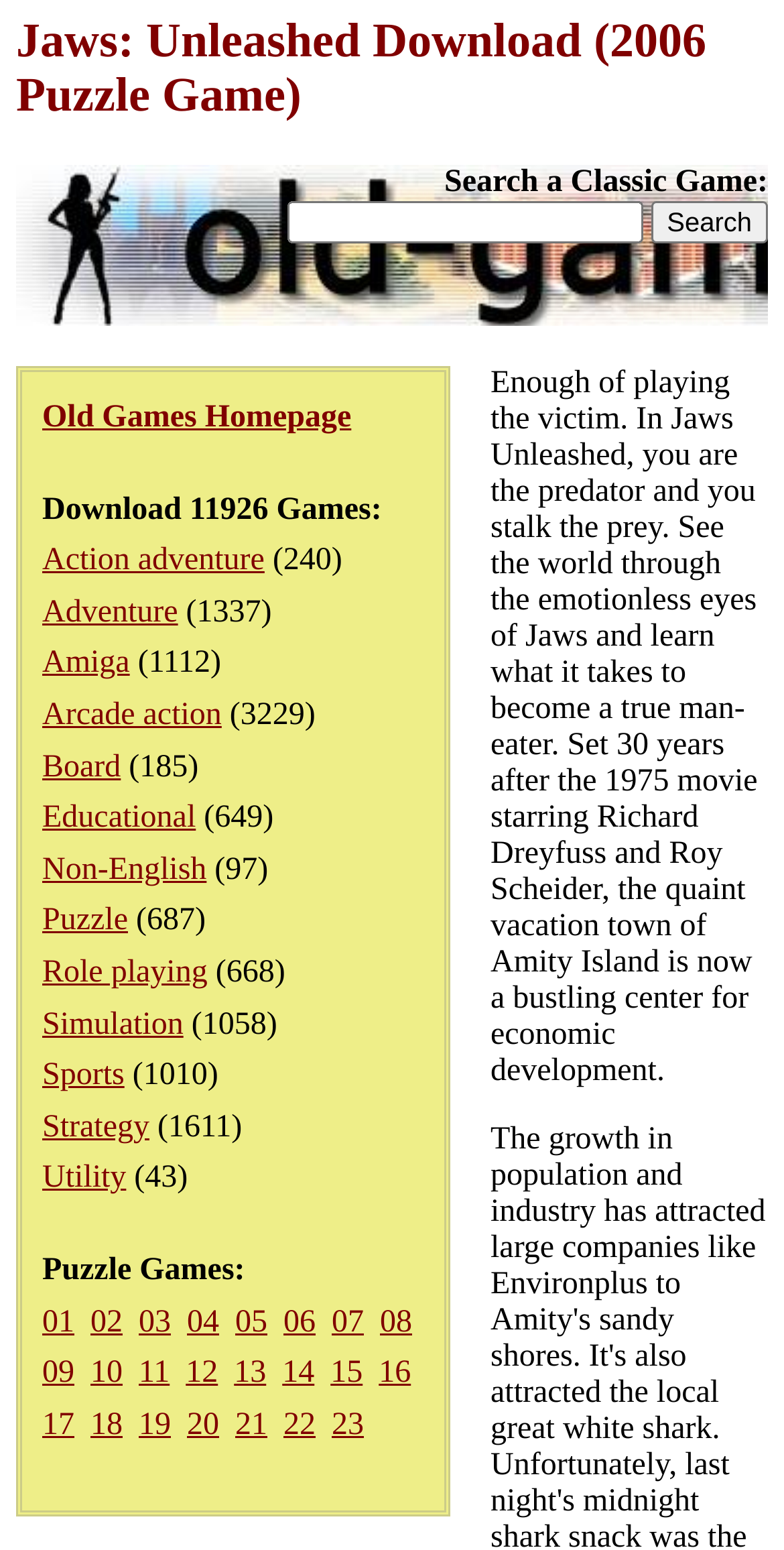What is the setting of Jaws Unleashed? Based on the image, give a response in one word or a short phrase.

Amity Island